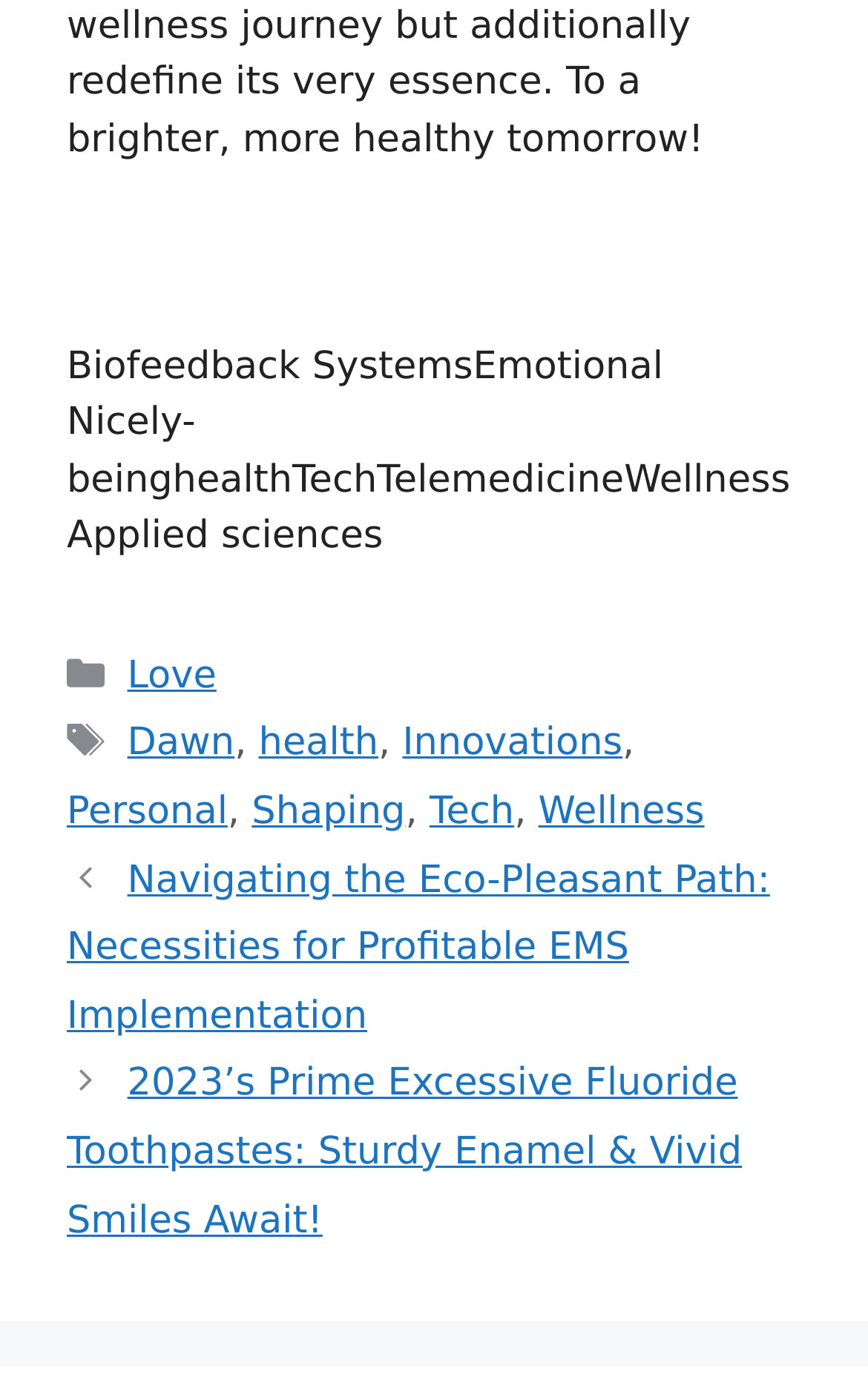Locate the bounding box coordinates of the element to click to perform the following action: 'View the 'Navigating the Eco-Pleasant Path: Necessities for Profitable EMS Implementation' post'. The coordinates should be given as four float values between 0 and 1, in the form of [left, top, right, bottom].

[0.077, 0.613, 0.887, 0.742]